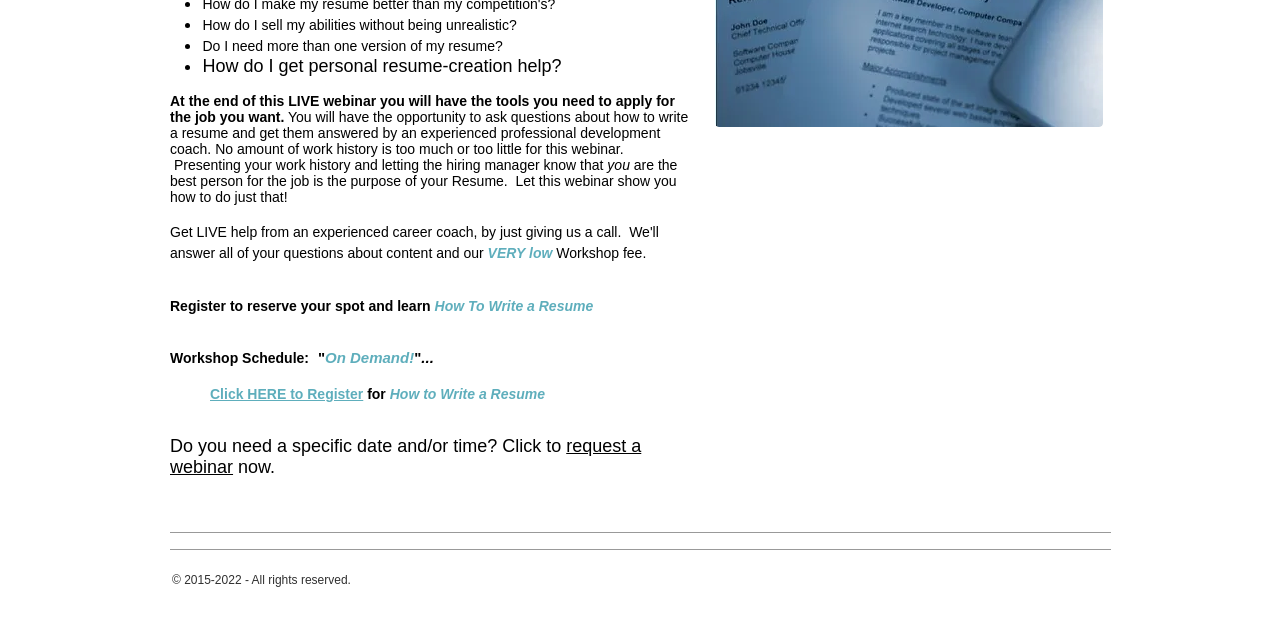Identify the bounding box coordinates for the UI element mentioned here: "request a webinar". Provide the coordinates as four float values between 0 and 1, i.e., [left, top, right, bottom].

[0.133, 0.681, 0.501, 0.745]